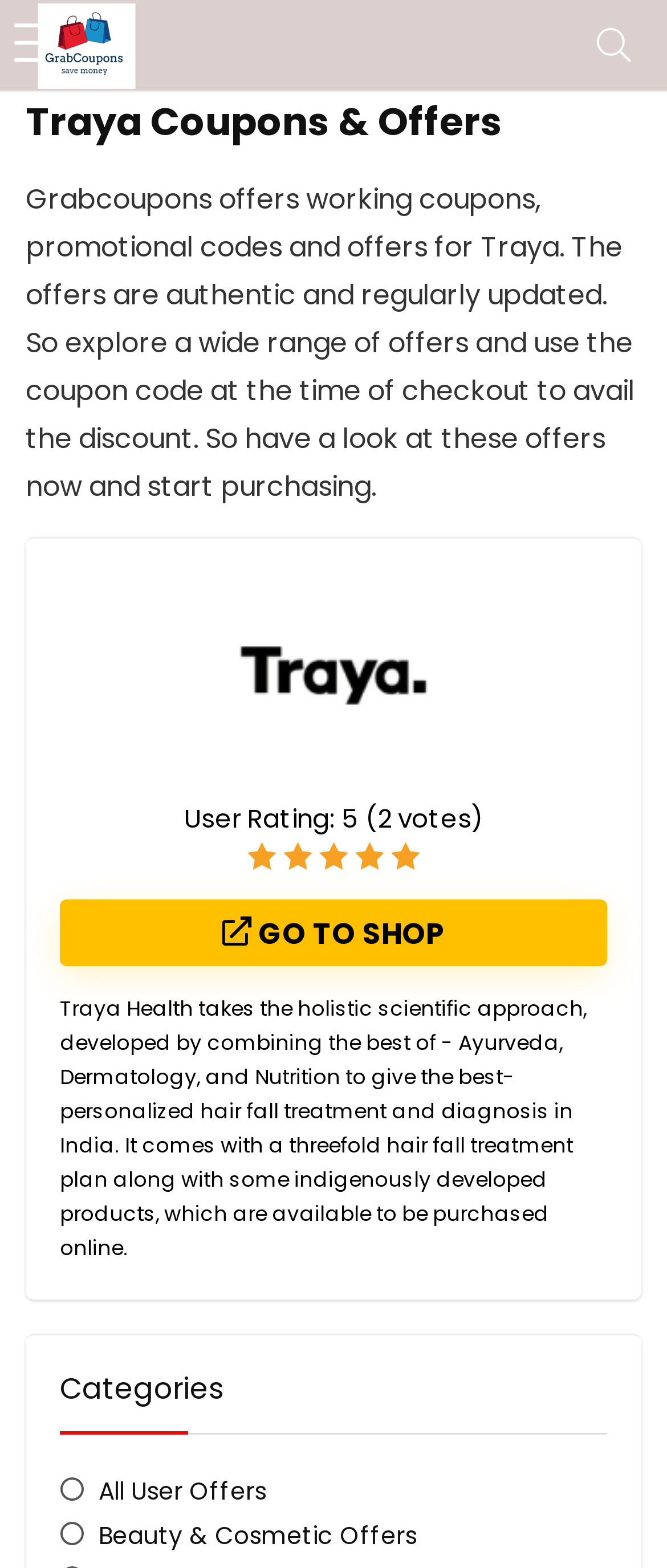Given the description of a UI element: "aria-label="Search"", identify the bounding box coordinates of the matching element in the webpage screenshot.

[0.859, 0.0, 0.982, 0.058]